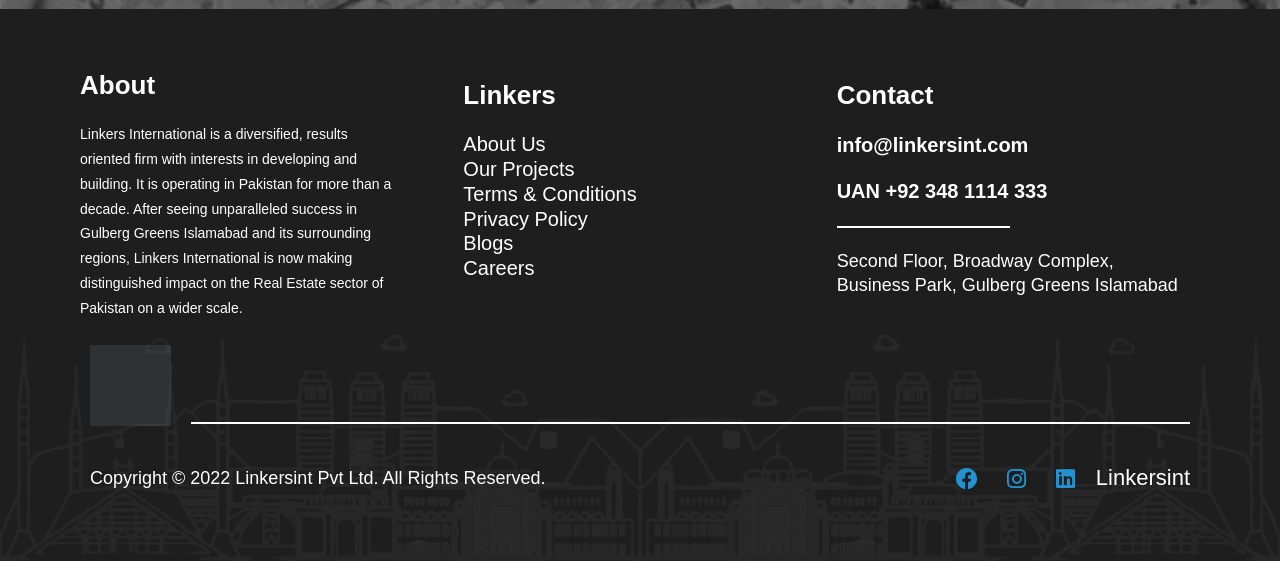What is the location of the company?
Based on the content of the image, thoroughly explain and answer the question.

The location of the company can be found in the heading 'Second Floor, Broadway Complex, Business Park, Gulberg Greens Islamabad' under the 'Contact' section.